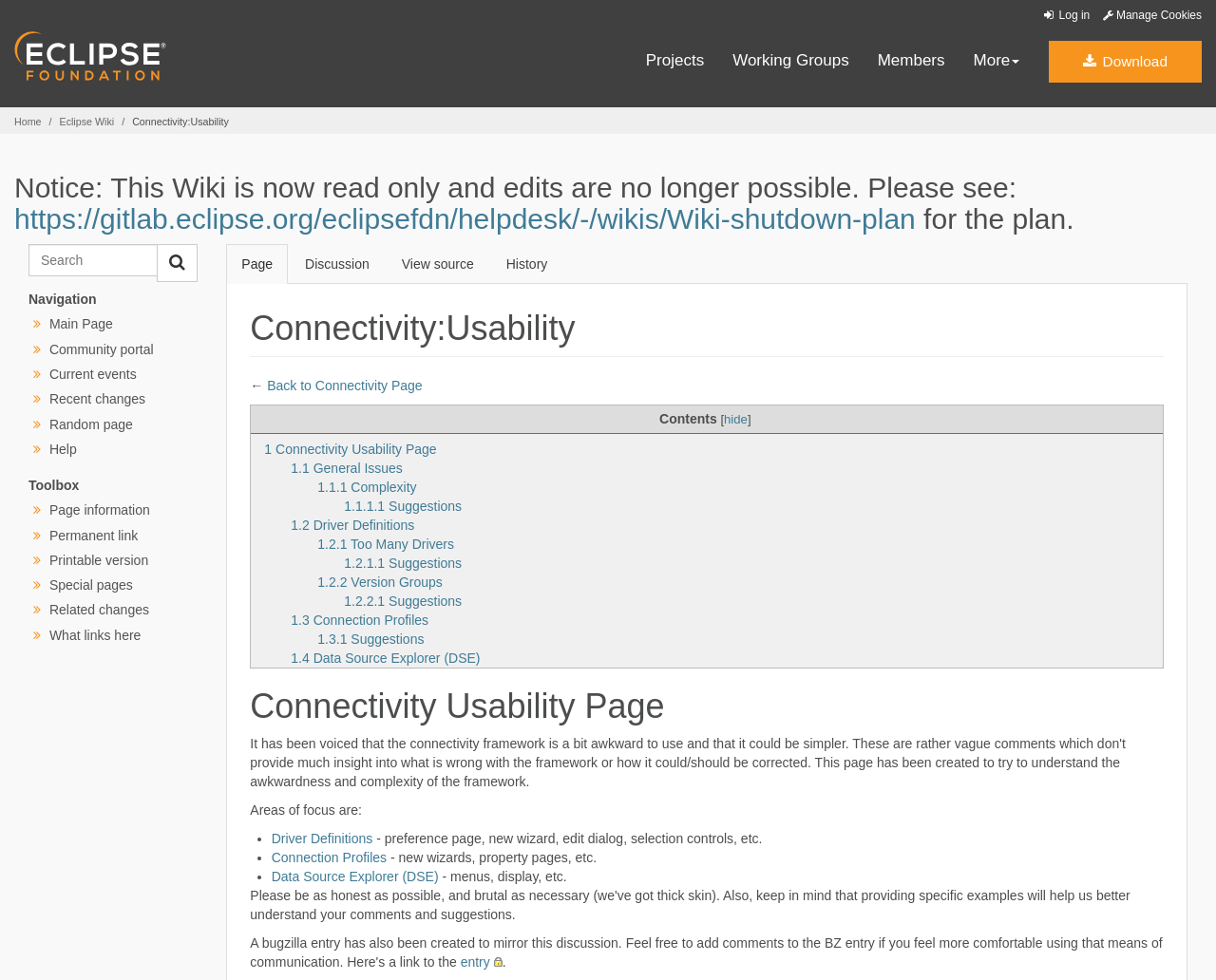Please identify the bounding box coordinates of the element's region that I should click in order to complete the following instruction: "Explore the 'royal family' topic". The bounding box coordinates consist of four float numbers between 0 and 1, i.e., [left, top, right, bottom].

None